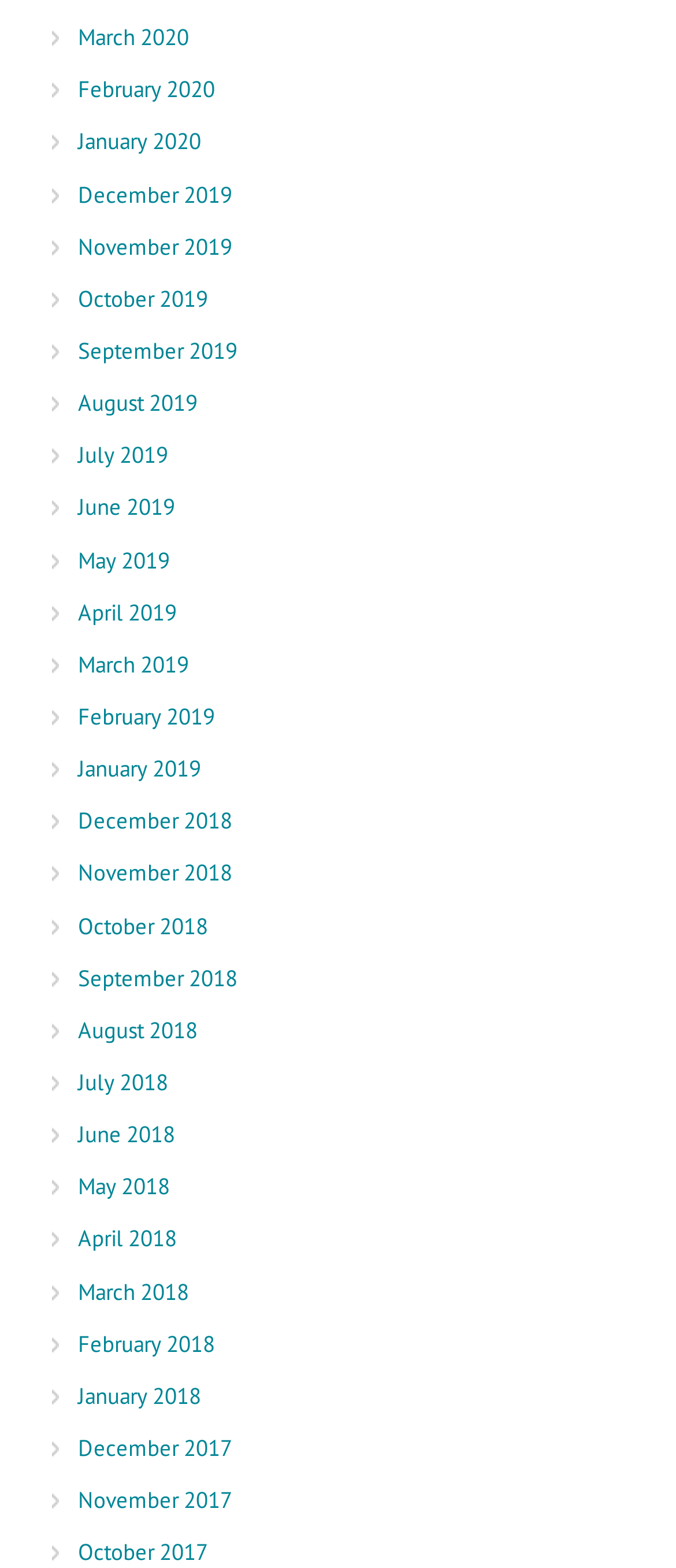What is the latest month listed on the webpage?
Using the information from the image, answer the question thoroughly.

I looked at the links on the webpage and found that the latest month listed is March 2020, which is the 1st link from the top.